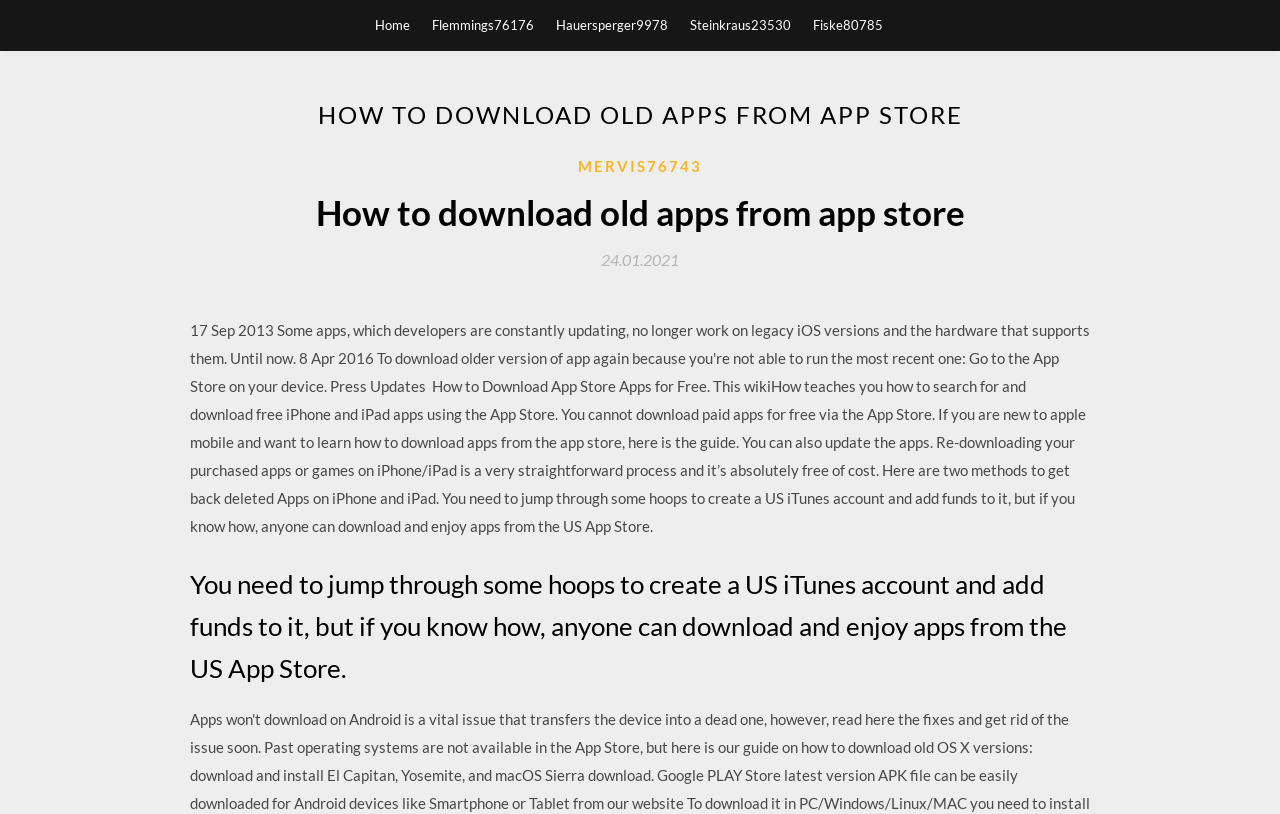Answer the following in one word or a short phrase: 
How many elements are in the second level of the accessibility tree?

6